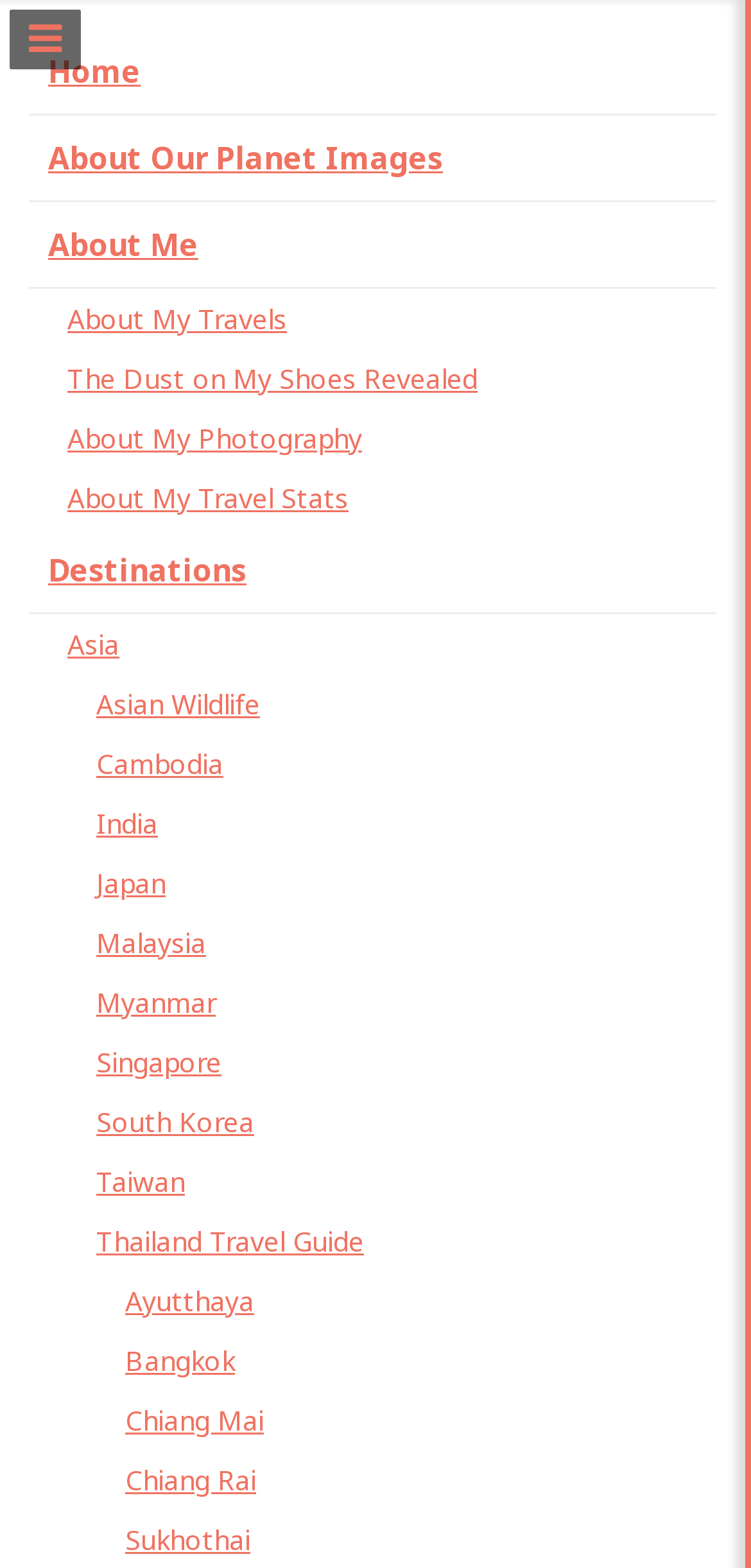Using the element description: "About Our Planet Images", determine the bounding box coordinates for the specified UI element. The coordinates should be four float numbers between 0 and 1, [left, top, right, bottom].

[0.038, 0.074, 0.954, 0.129]